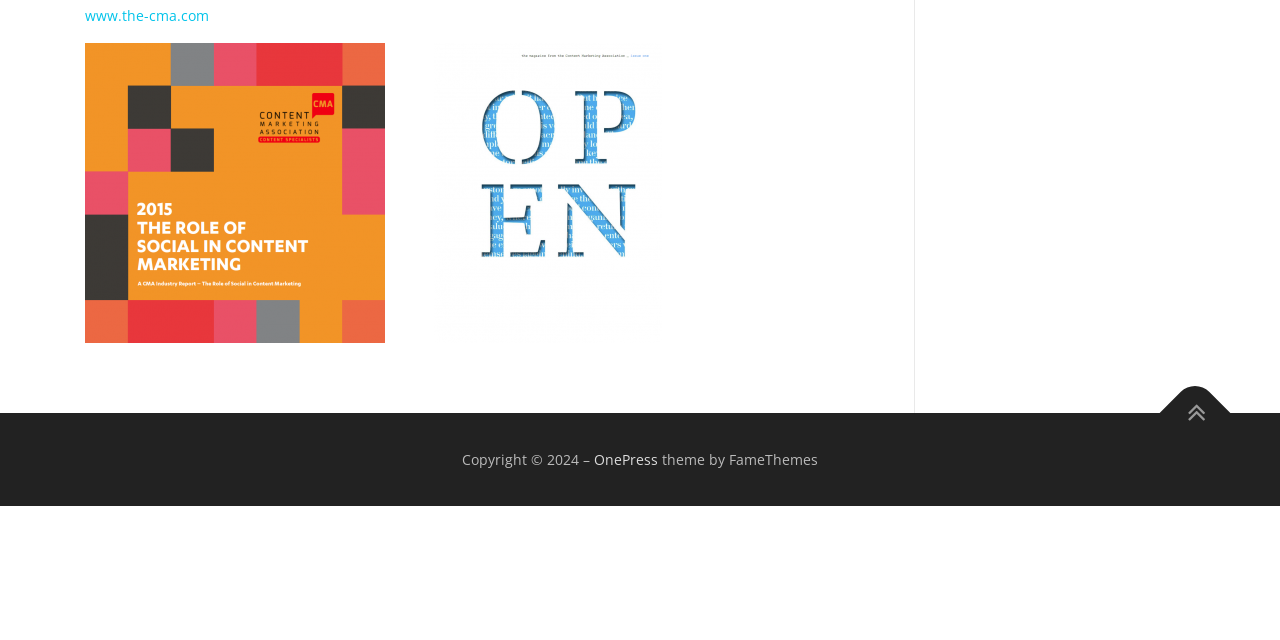Identify the bounding box for the described UI element. Provide the coordinates in (top-left x, top-left y, bottom-right x, bottom-right y) format with values ranging from 0 to 1: OnePress

[0.464, 0.702, 0.514, 0.732]